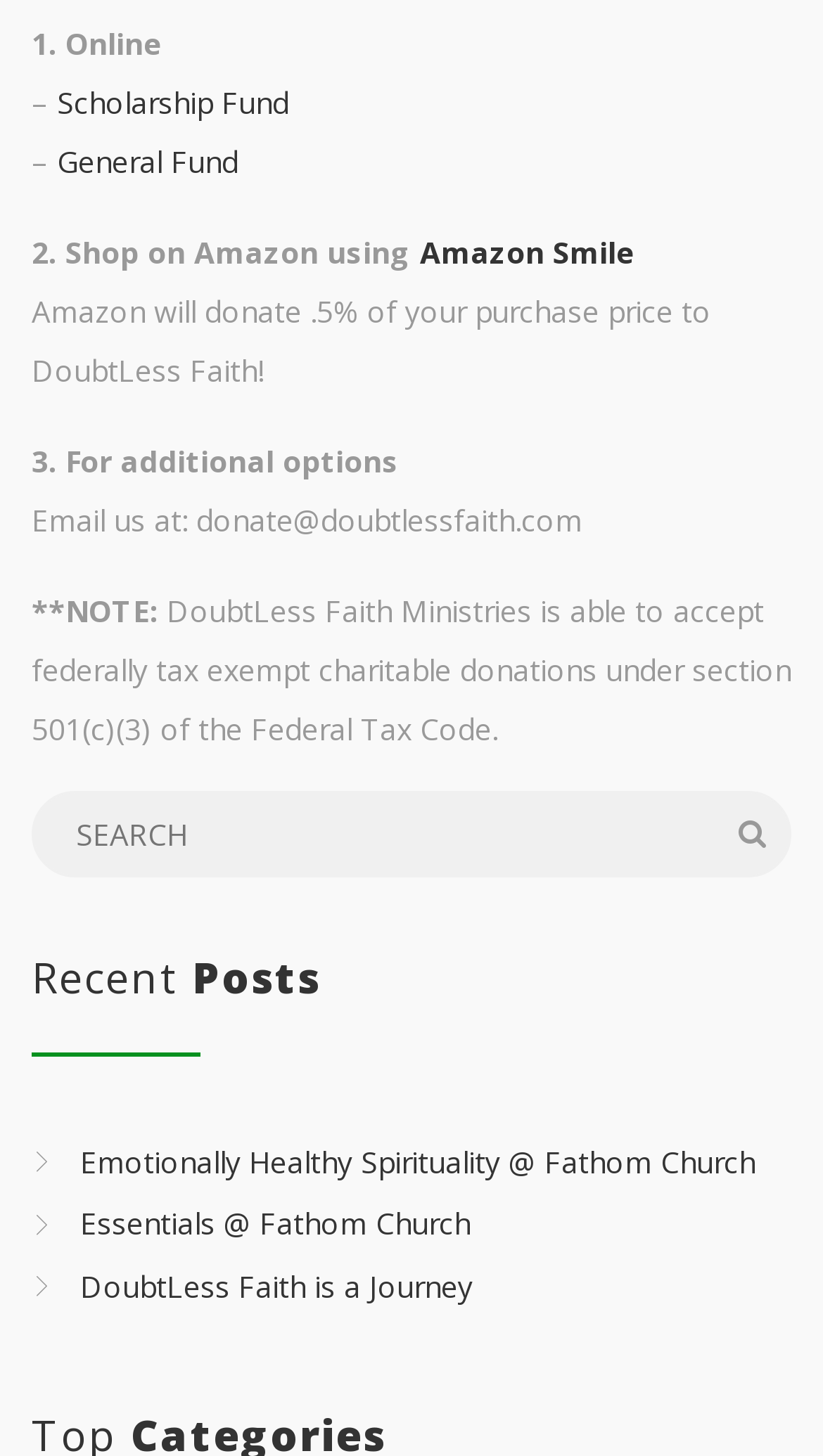Given the description "Scholarship Fund", determine the bounding box of the corresponding UI element.

[0.069, 0.056, 0.351, 0.084]